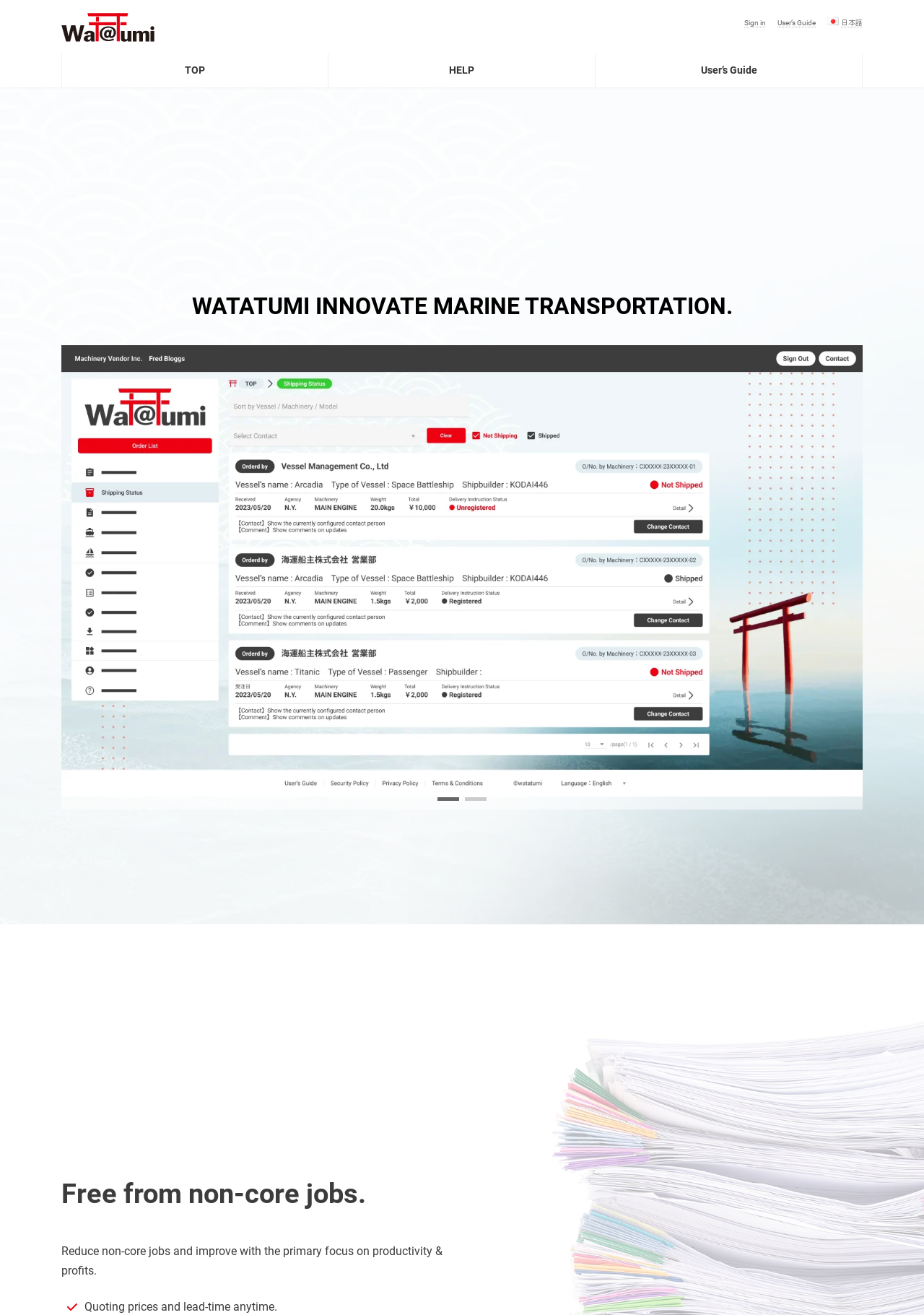Look at the image and write a detailed answer to the question: 
What is the site's value proposition?

The heading 'Free from non-core jobs.' and the accompanying static text imply that the site's value proposition is to free users from non-core jobs, allowing them to focus on their primary tasks and improve productivity.